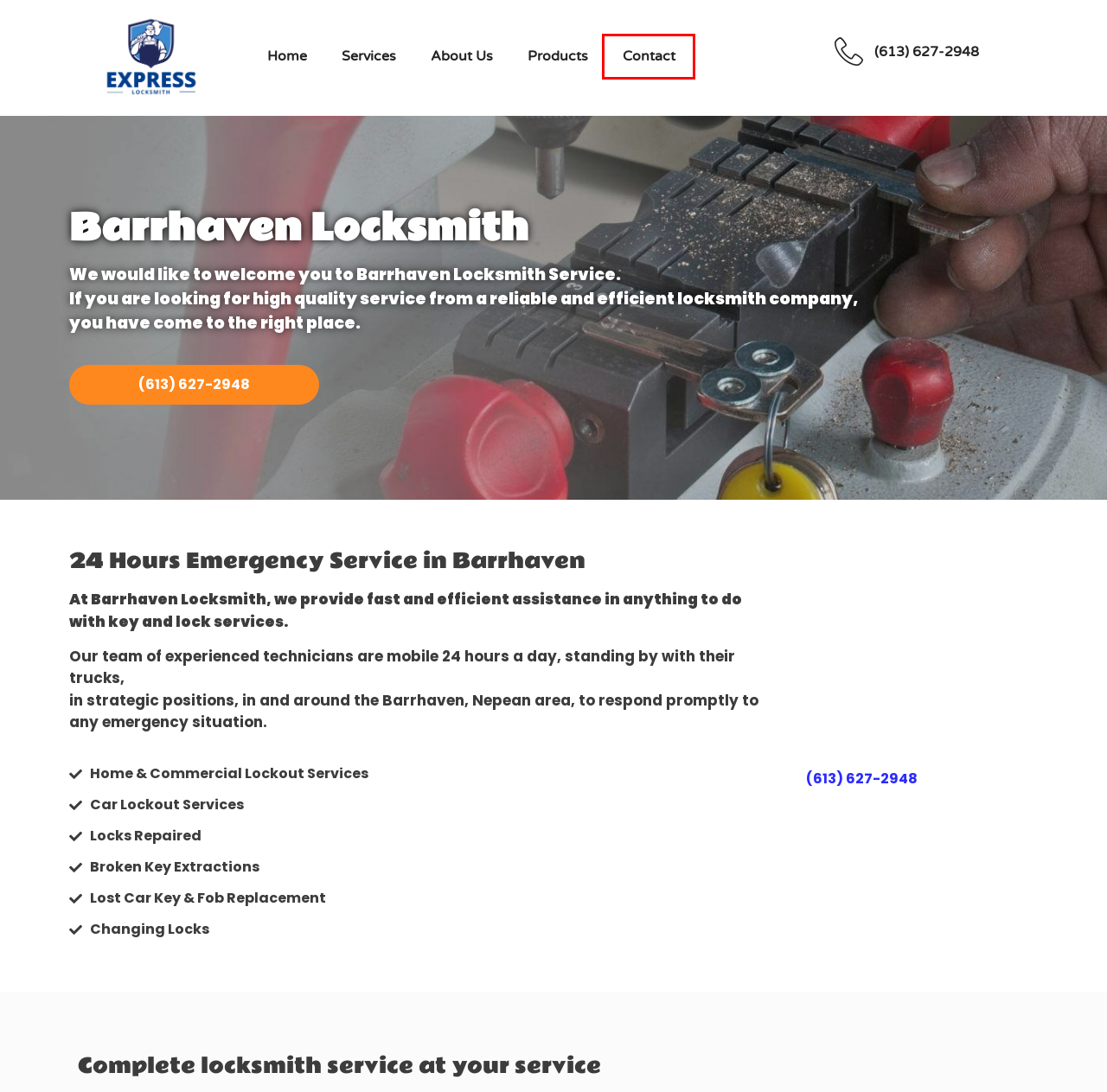Given a screenshot of a webpage with a red bounding box around an element, choose the most appropriate webpage description for the new page displayed after clicking the element within the bounding box. Here are the candidates:
A. Lock Change Ottawa - Locksmith Service | Express Locksmith Ottawa
B. Residential locksmith | (613) 627-2948 | Locksmith Ottawa
C. Lock Rekeying Service Ottawa - Our Experts are Available 24/7
D. Locksmith Service Ottawa Home, Office, Car | Ottawa Locksmith
E. Locksmith Ottawa, Emergency 24 Hour Service - South, East, West
F. Locksmith Ottawa | (613) 627-2948 | Emergency Locksmith Service
G. Locksmith products We Offer in Express Locksmith Ottawa
H. Contact Us | 24H Locksmith Service In Ottawa - 613-627-2948

H